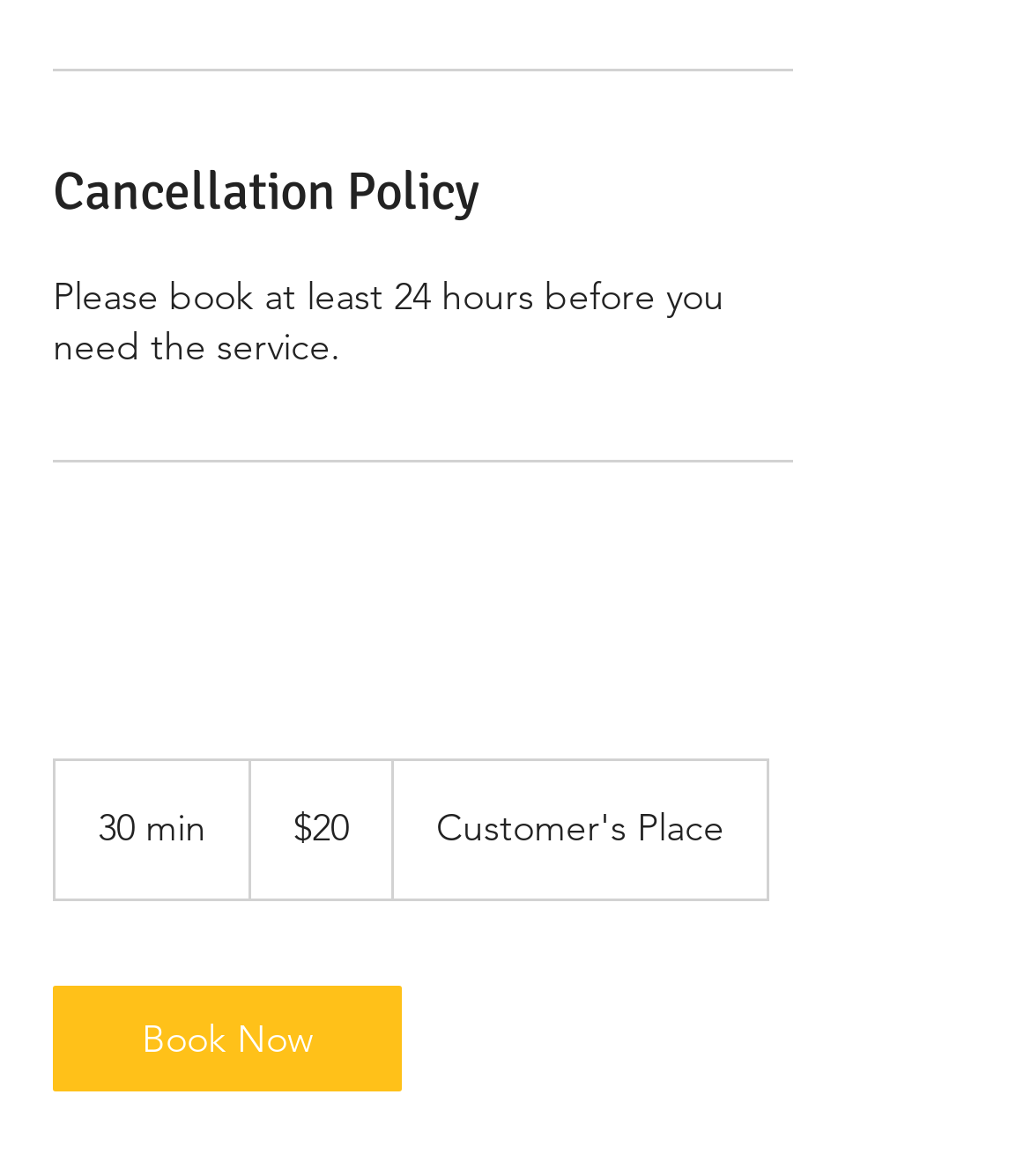What is the duration of the service?
Please give a detailed and elaborate answer to the question.

The webpage displays '30 min' in the StaticText element within the 'Service Details' region, indicating the duration of the service.